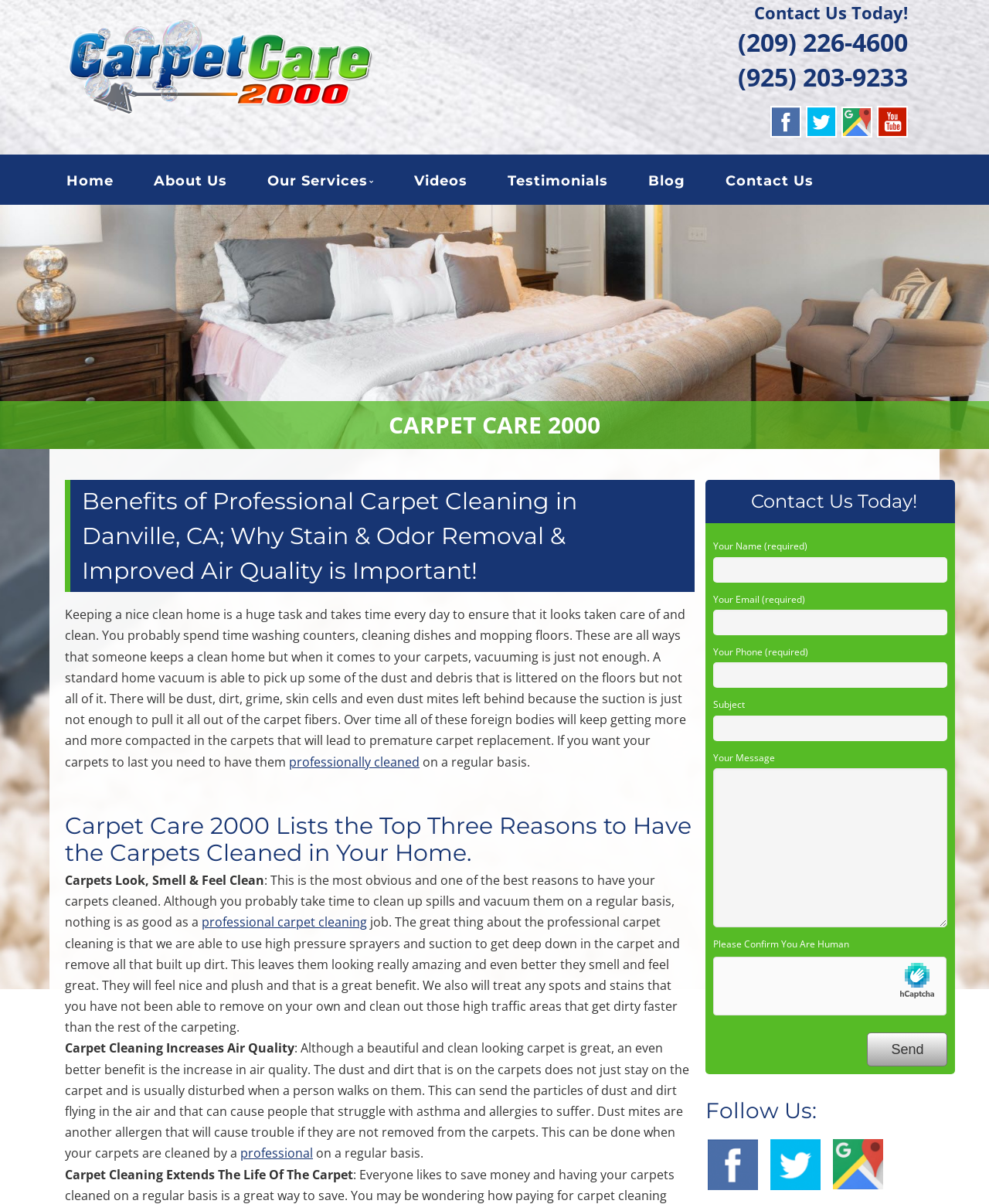What is the benefit of professional carpet cleaning?
Using the picture, provide a one-word or short phrase answer.

Improved air quality